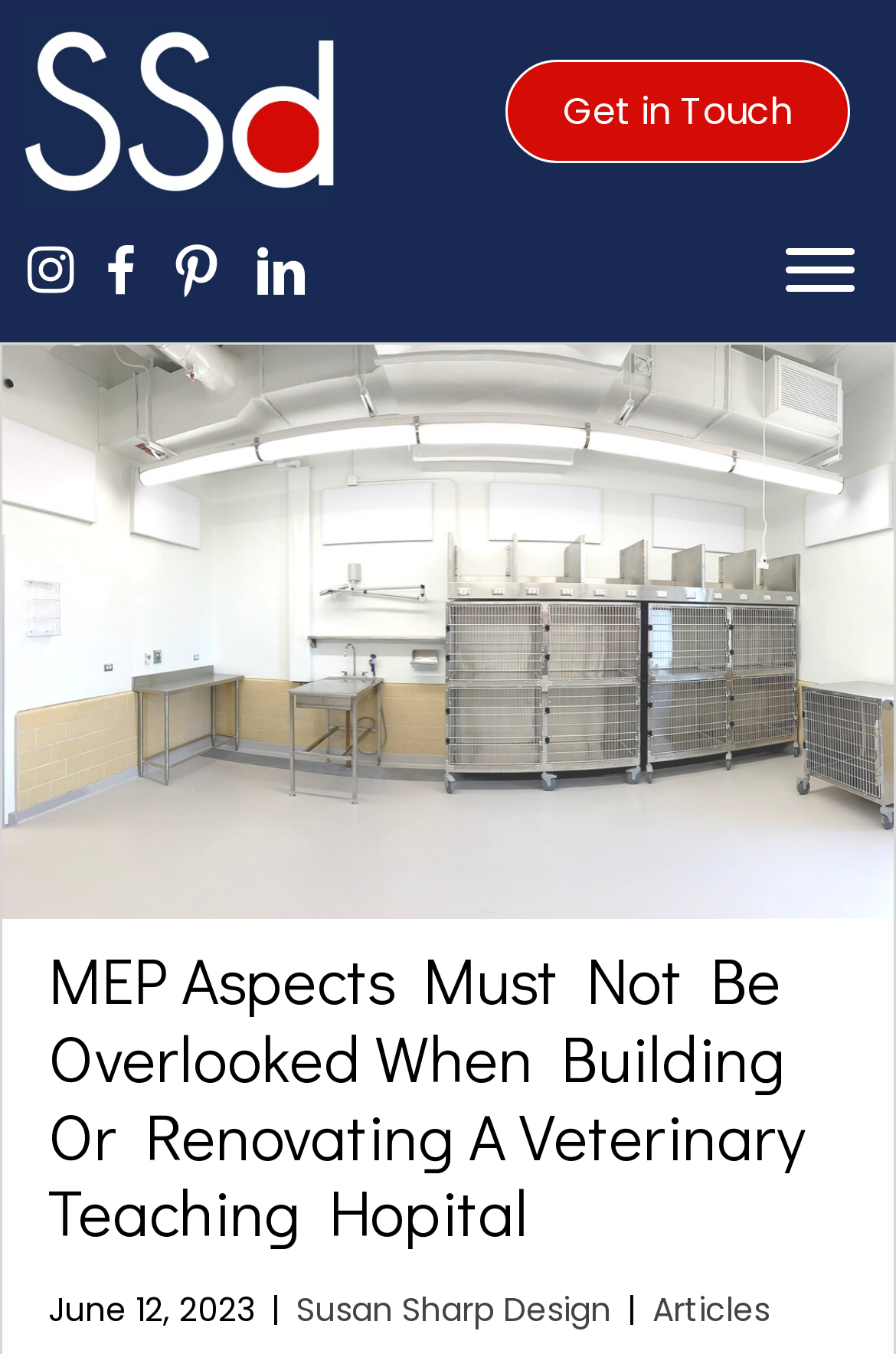What is the date of the article?
Based on the image, answer the question with a single word or brief phrase.

June 12, 2023